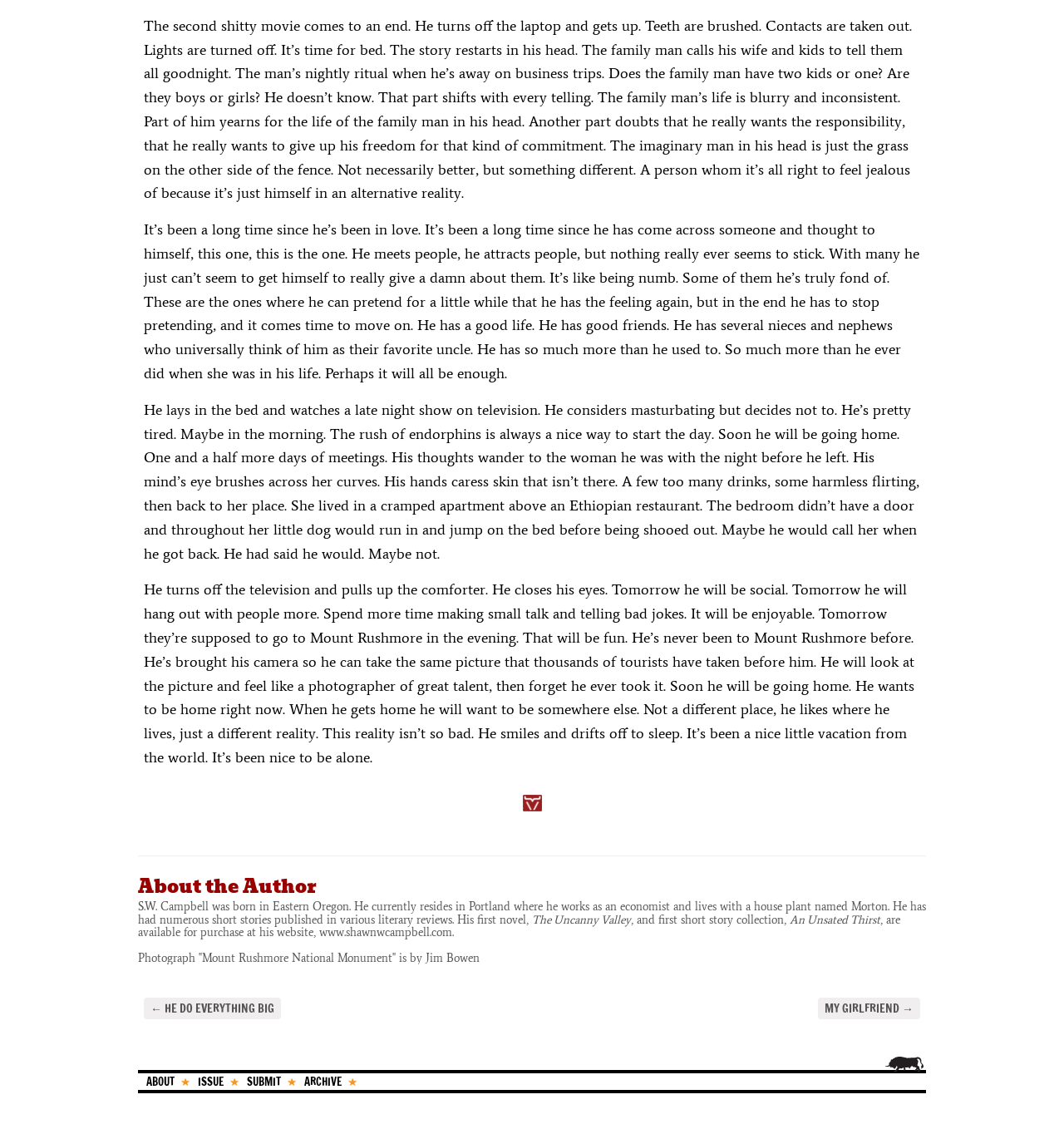What is the author's name?
Based on the image, answer the question with a single word or brief phrase.

S.W. Campbell